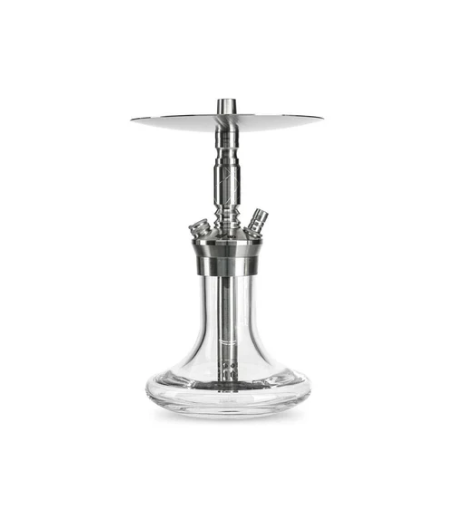What is the purpose of the flat tray on the hookah?
Make sure to answer the question with a detailed and comprehensive explanation.

According to the caption, the polished metal top of the hookah includes a flat tray, which is specifically designed for holding charcoal, suggesting that its purpose is to provide a surface for charcoal placement.